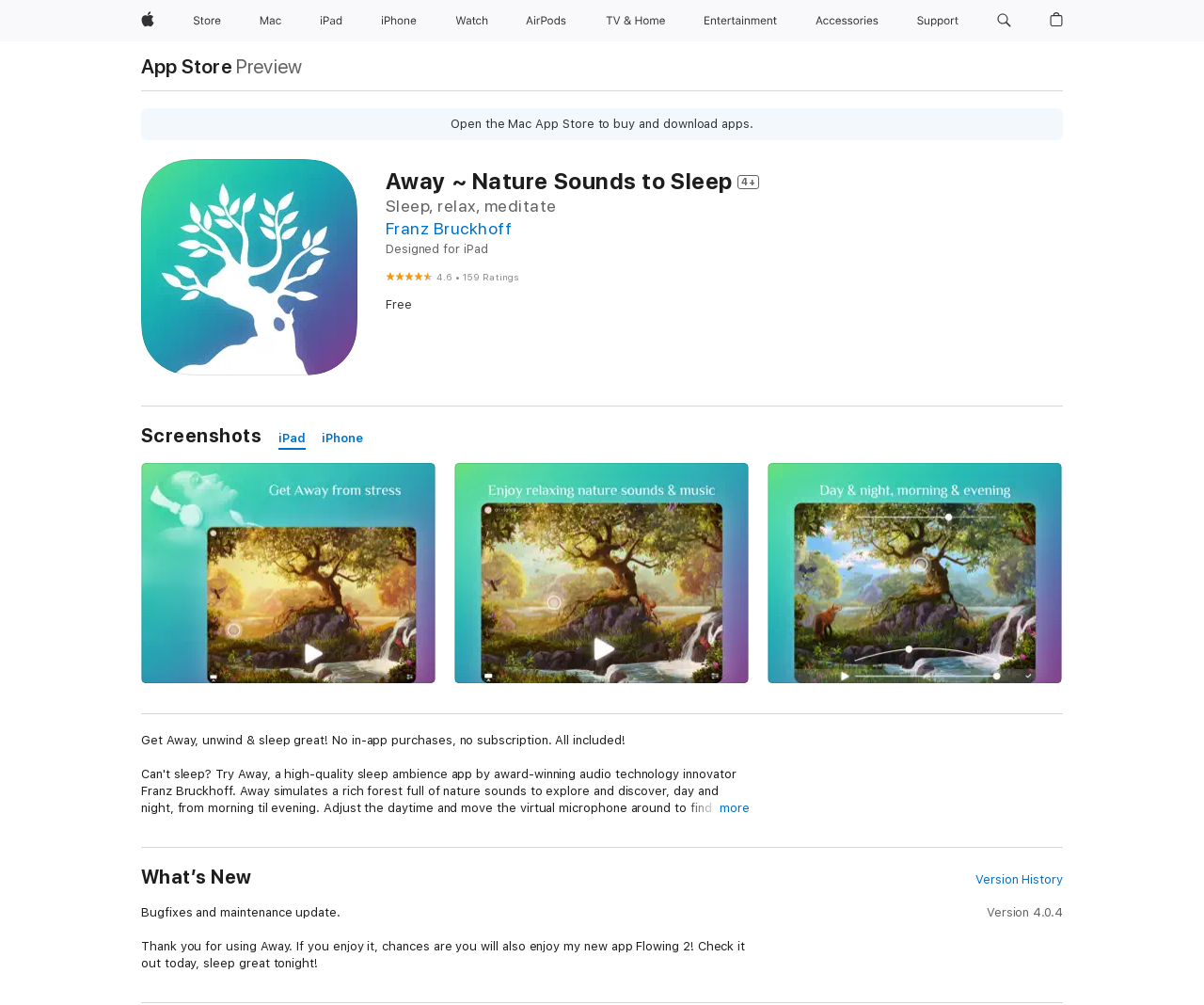Find the bounding box coordinates of the element's region that should be clicked in order to follow the given instruction: "Search apple.com". The coordinates should consist of four float numbers between 0 and 1, i.e., [left, top, right, bottom].

[0.822, 0.0, 0.846, 0.041]